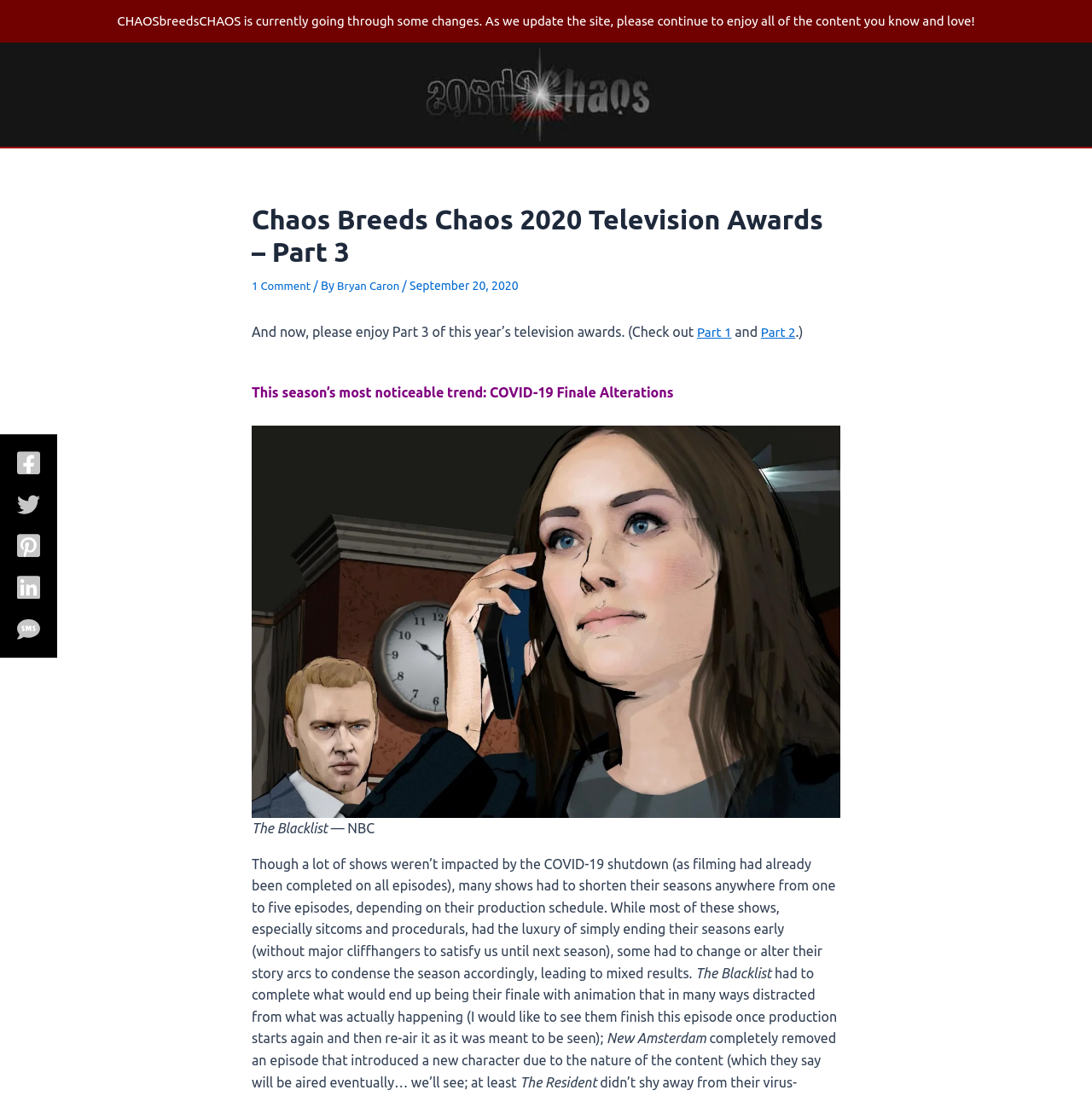Provide your answer in one word or a succinct phrase for the question: 
What is the main trend discussed in the article?

COVID-19 Finale Alterations